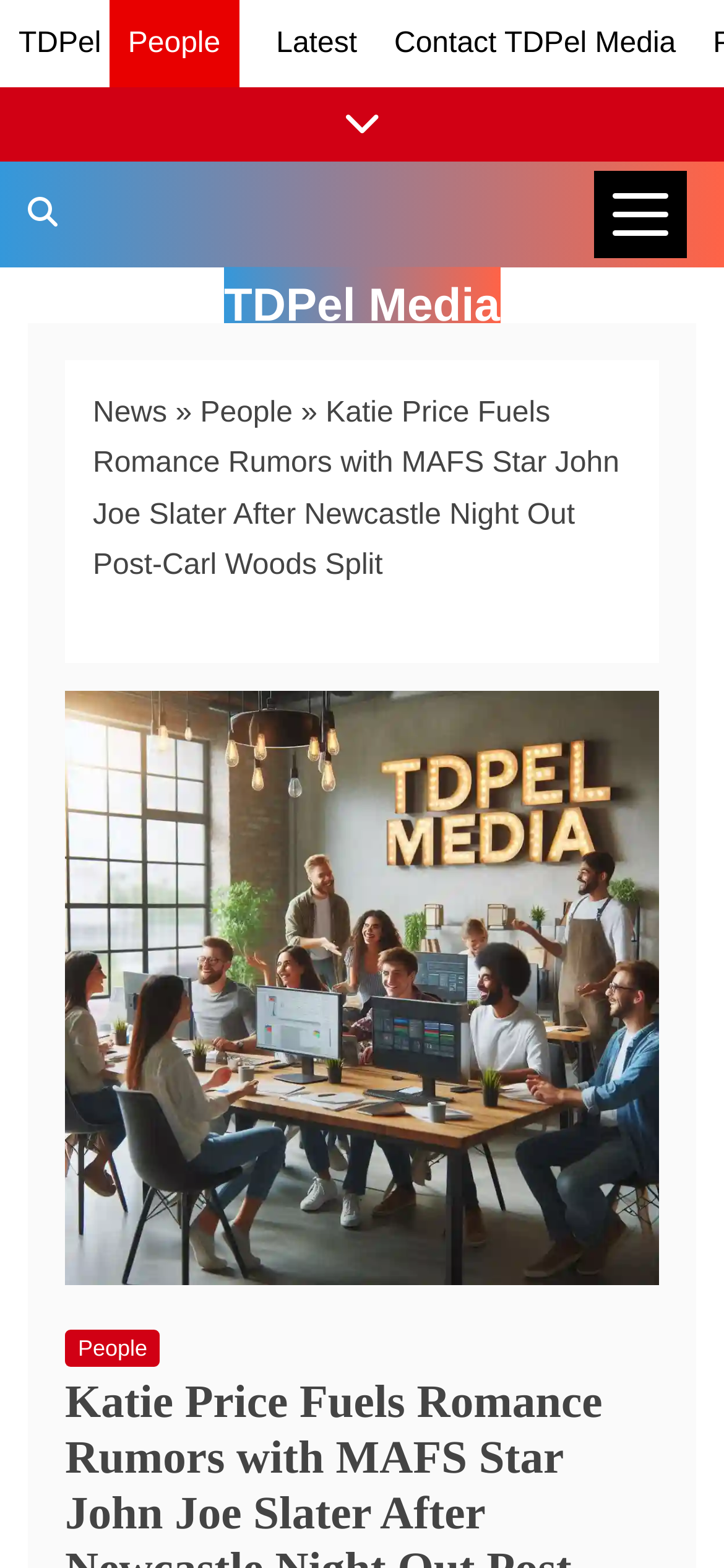Please identify the bounding box coordinates of the element that needs to be clicked to execute the following command: "Click on the 'Latest' link". Provide the bounding box using four float numbers between 0 and 1, formatted as [left, top, right, bottom].

[0.381, 0.018, 0.493, 0.038]